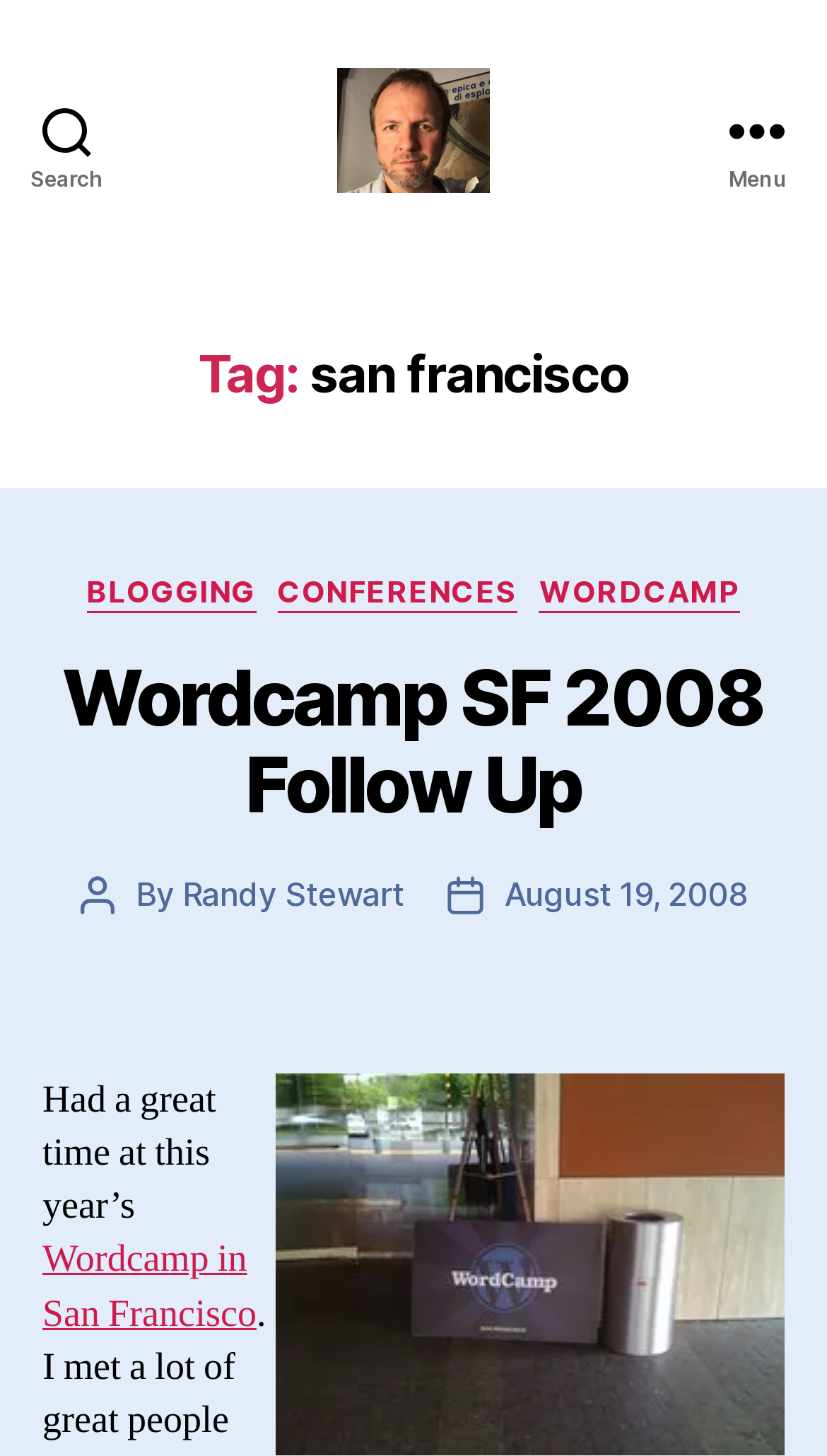Provide the bounding box coordinates of the section that needs to be clicked to accomplish the following instruction: "Search for something."

[0.0, 0.0, 0.162, 0.179]